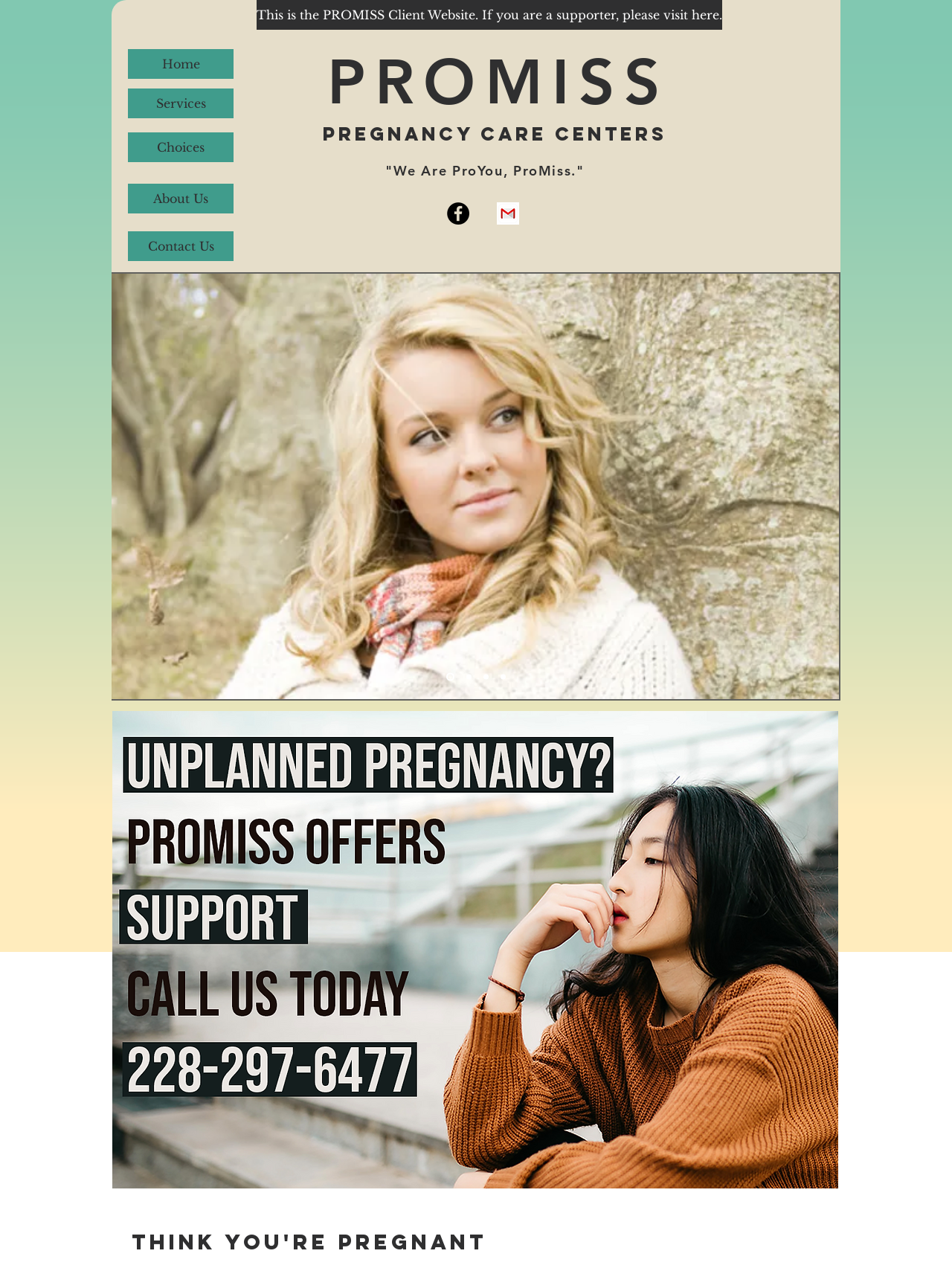From the webpage screenshot, predict the bounding box coordinates (top-left x, top-left y, bottom-right x, bottom-right y) for the UI element described here: "We Are ProYou, ProMiss."

[0.405, 0.128, 0.614, 0.141]